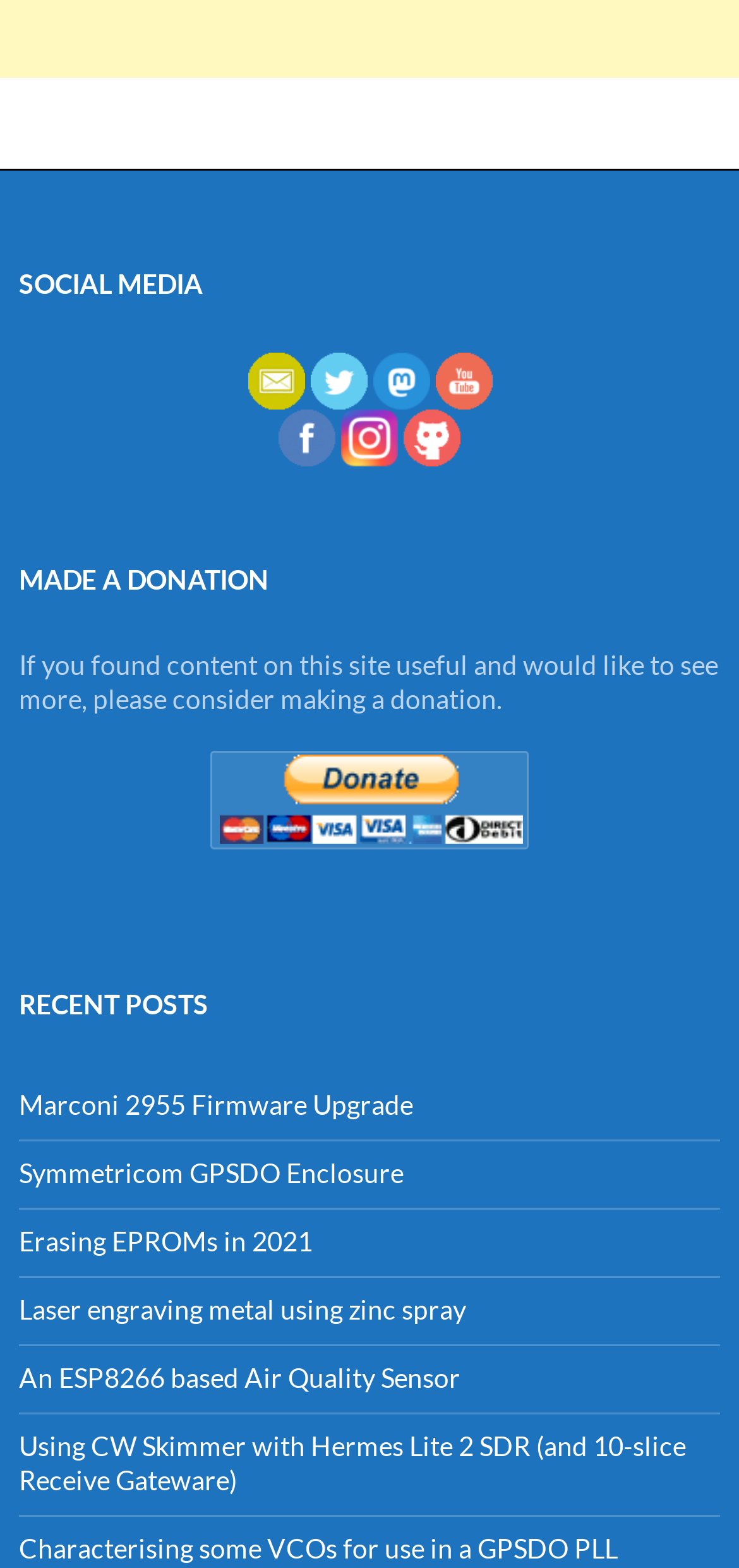What is the first social media platform listed?
Based on the image, provide your answer in one word or phrase.

Email